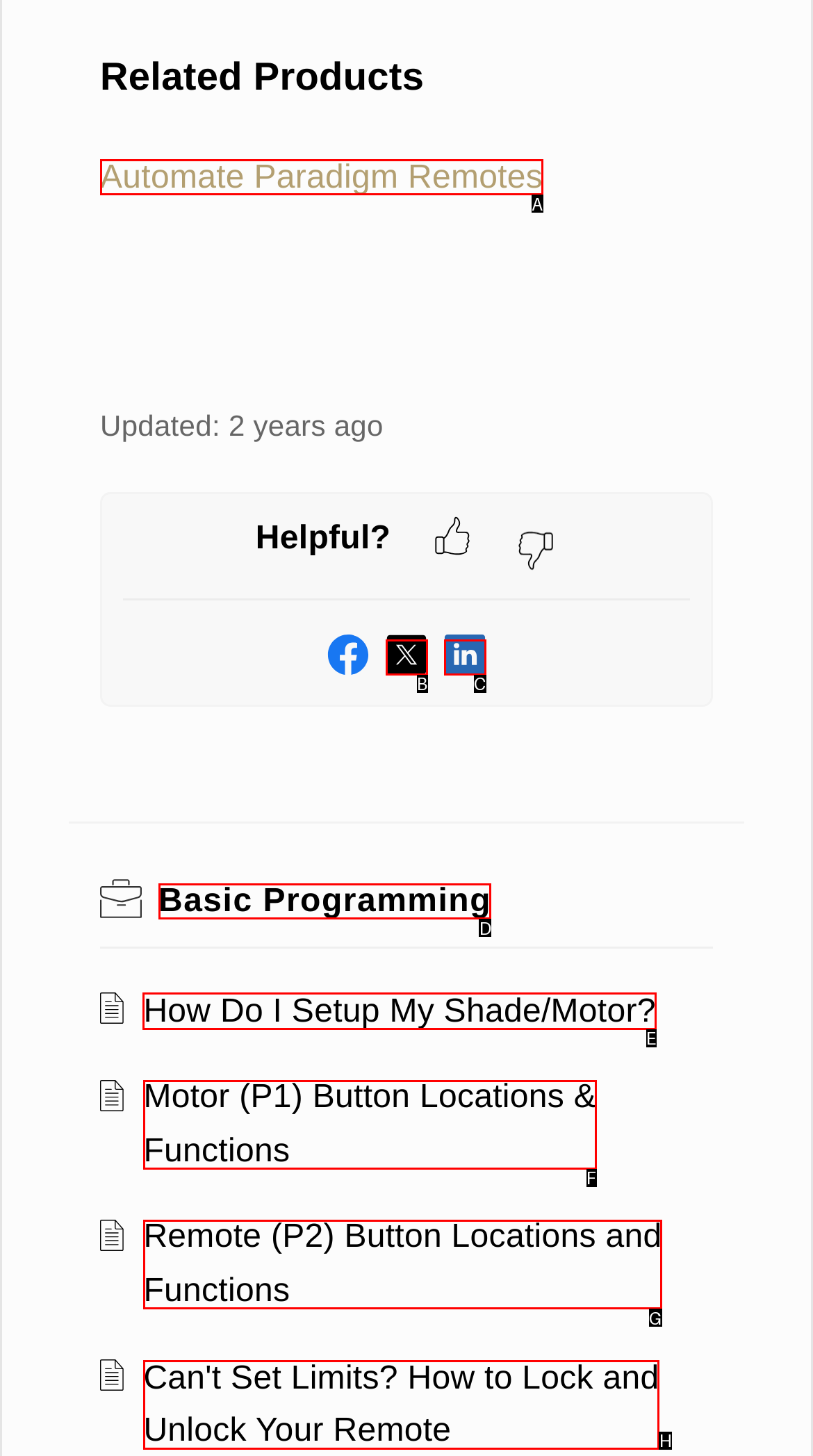Given the task: Click on How Do I Setup My Shade/Motor?, indicate which boxed UI element should be clicked. Provide your answer using the letter associated with the correct choice.

E